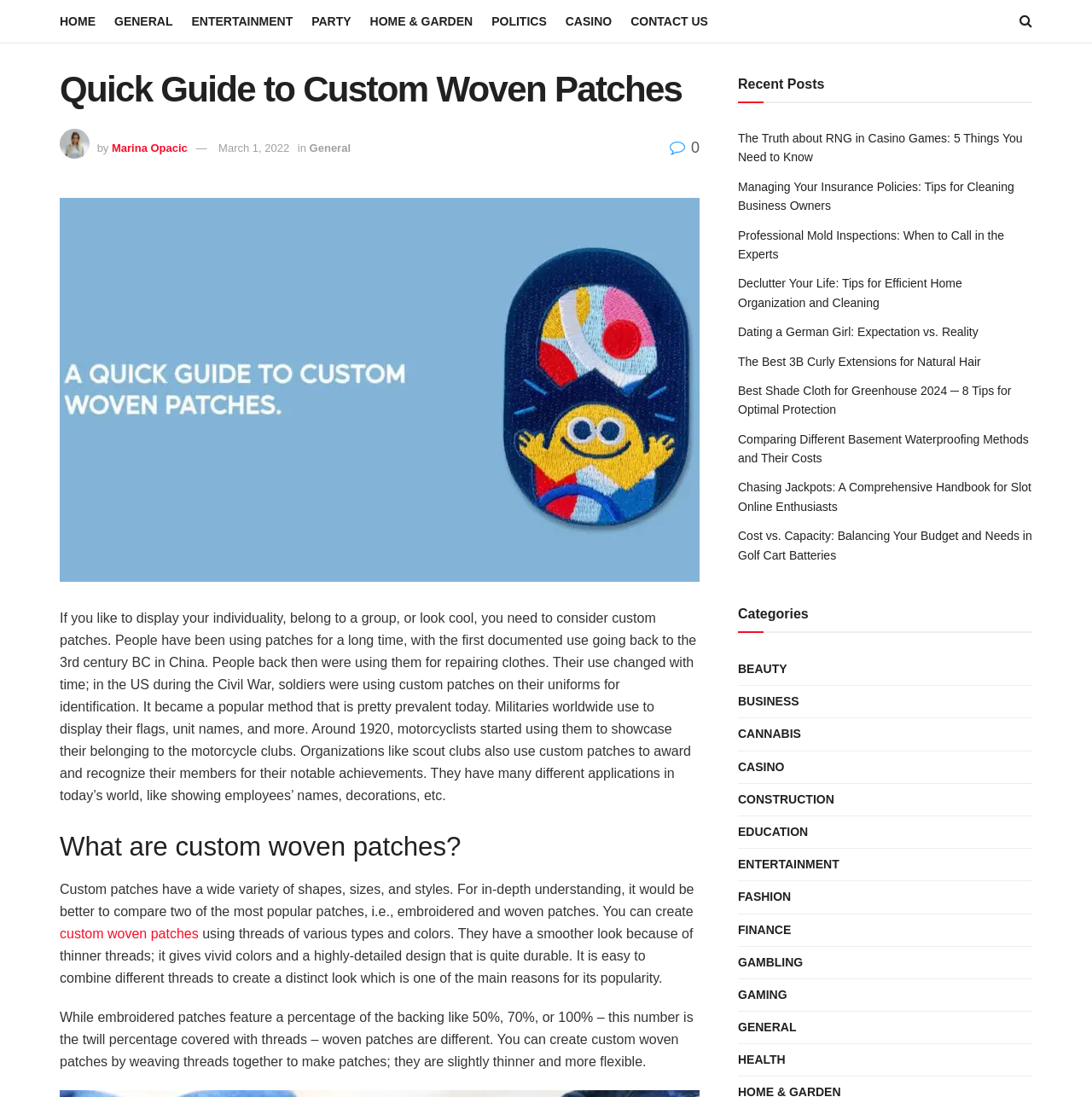Can you find the bounding box coordinates for the element to click on to achieve the instruction: "Click on the HOME link"?

[0.055, 0.009, 0.088, 0.03]